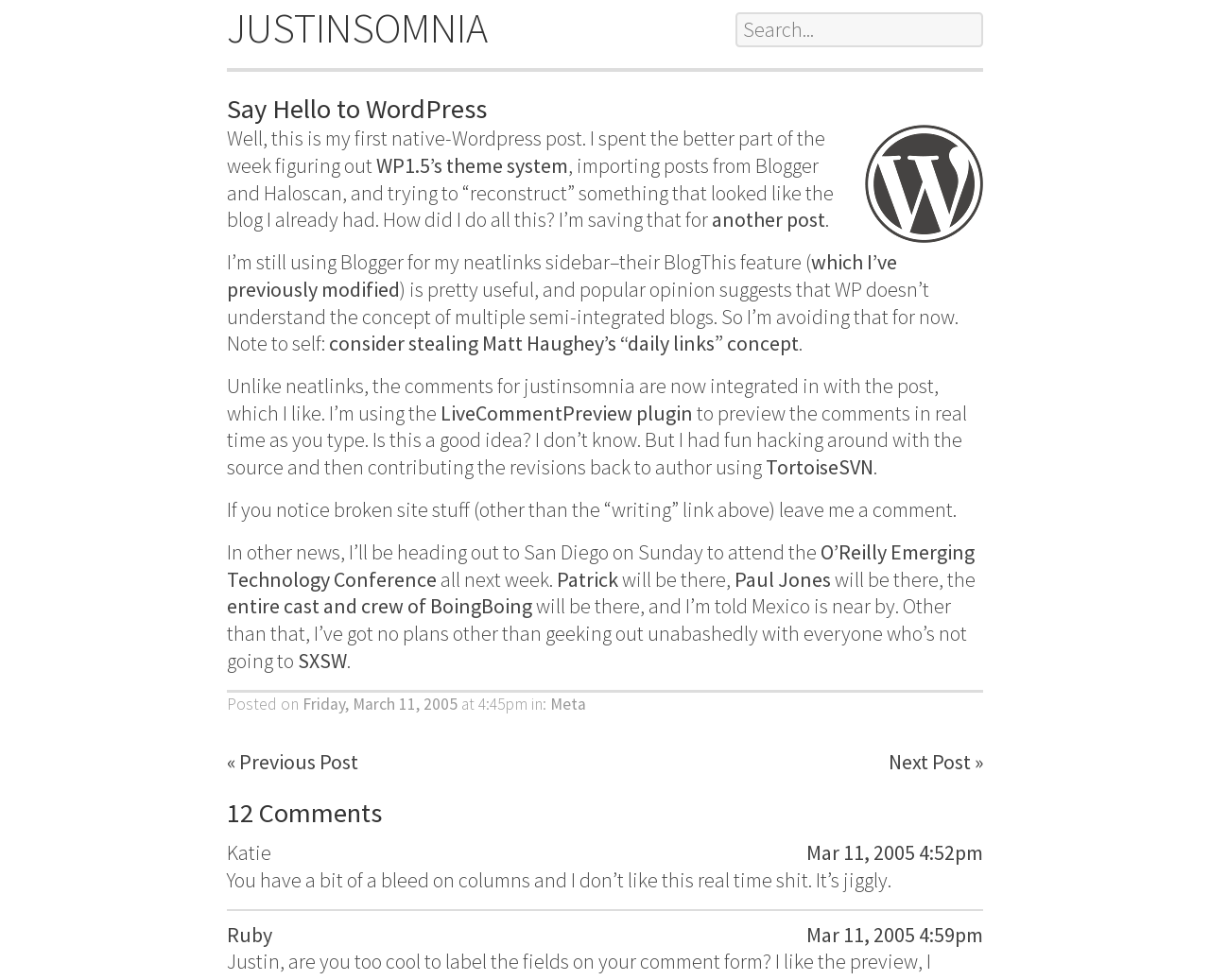Please reply to the following question with a single word or a short phrase:
What is the author attending next week?

O'Reilly Emerging Technology Conference